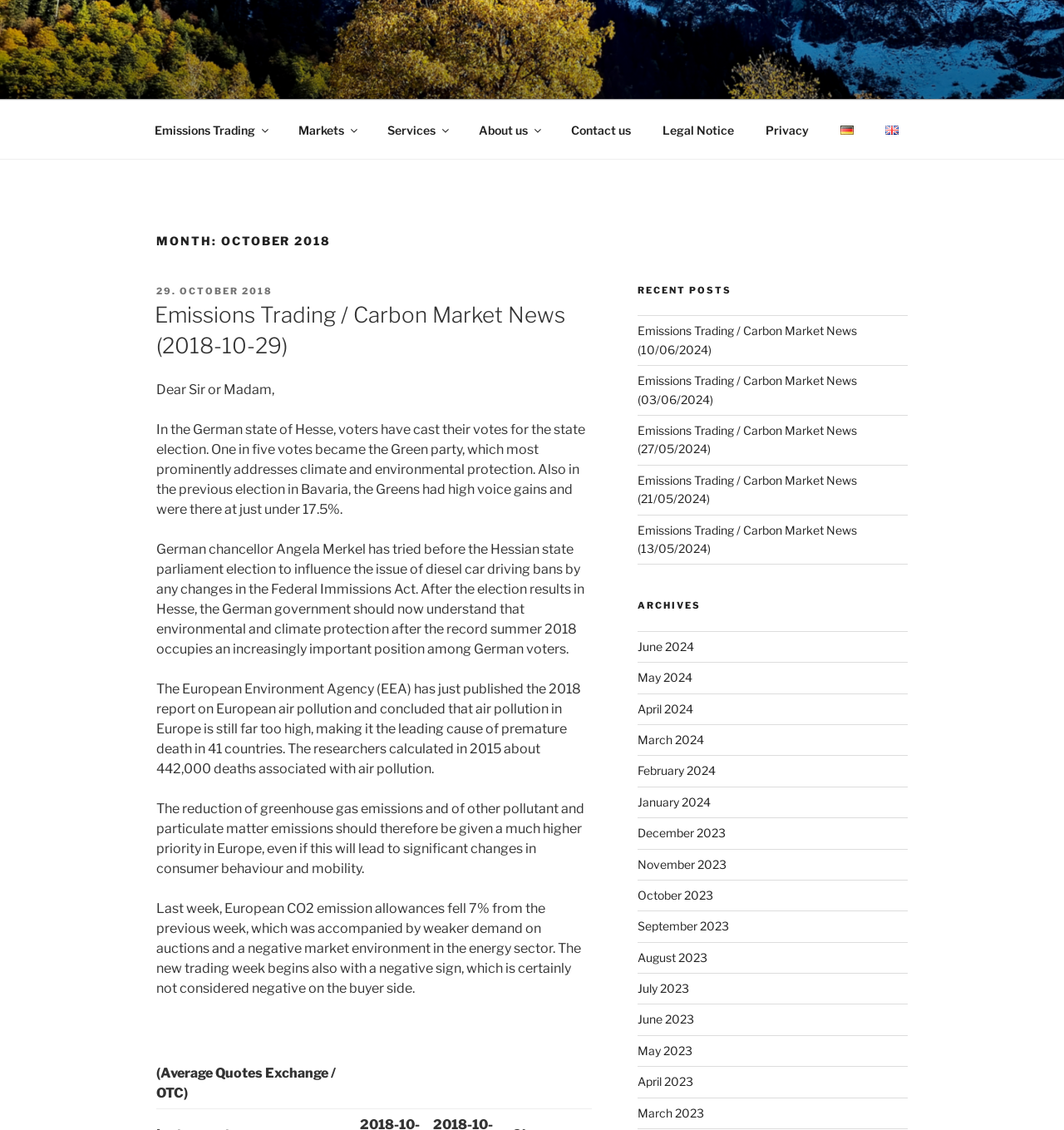How many deaths are associated with air pollution in 2015?
Using the details from the image, give an elaborate explanation to answer the question.

According to the text, the European Environment Agency (EEA) has published a report on European air pollution, which states that air pollution in Europe is still far too high, making it the leading cause of premature death in 41 countries, with approximately 442,000 deaths associated with air pollution in 2015.